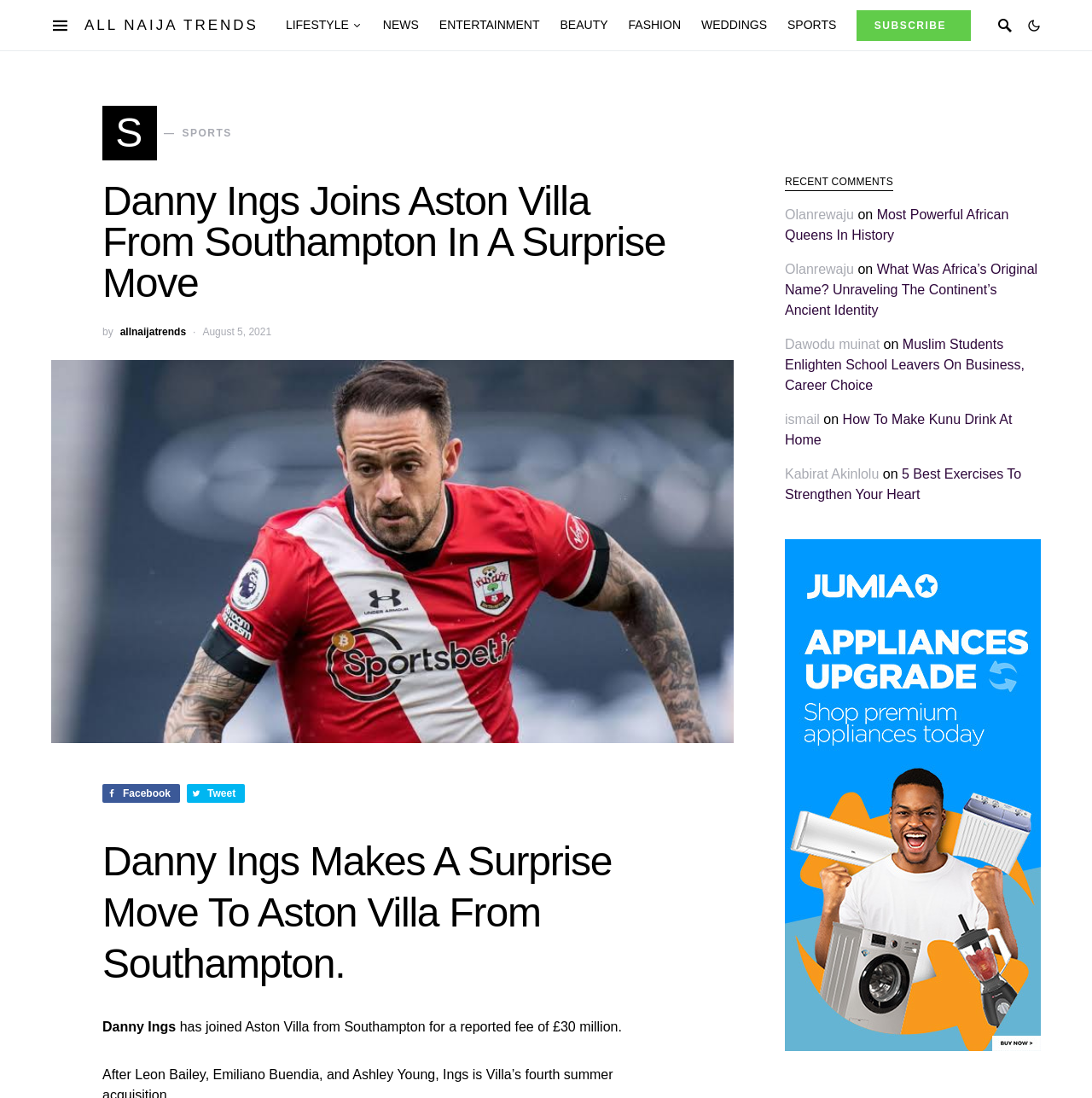Find the bounding box of the web element that fits this description: "Subjects".

None